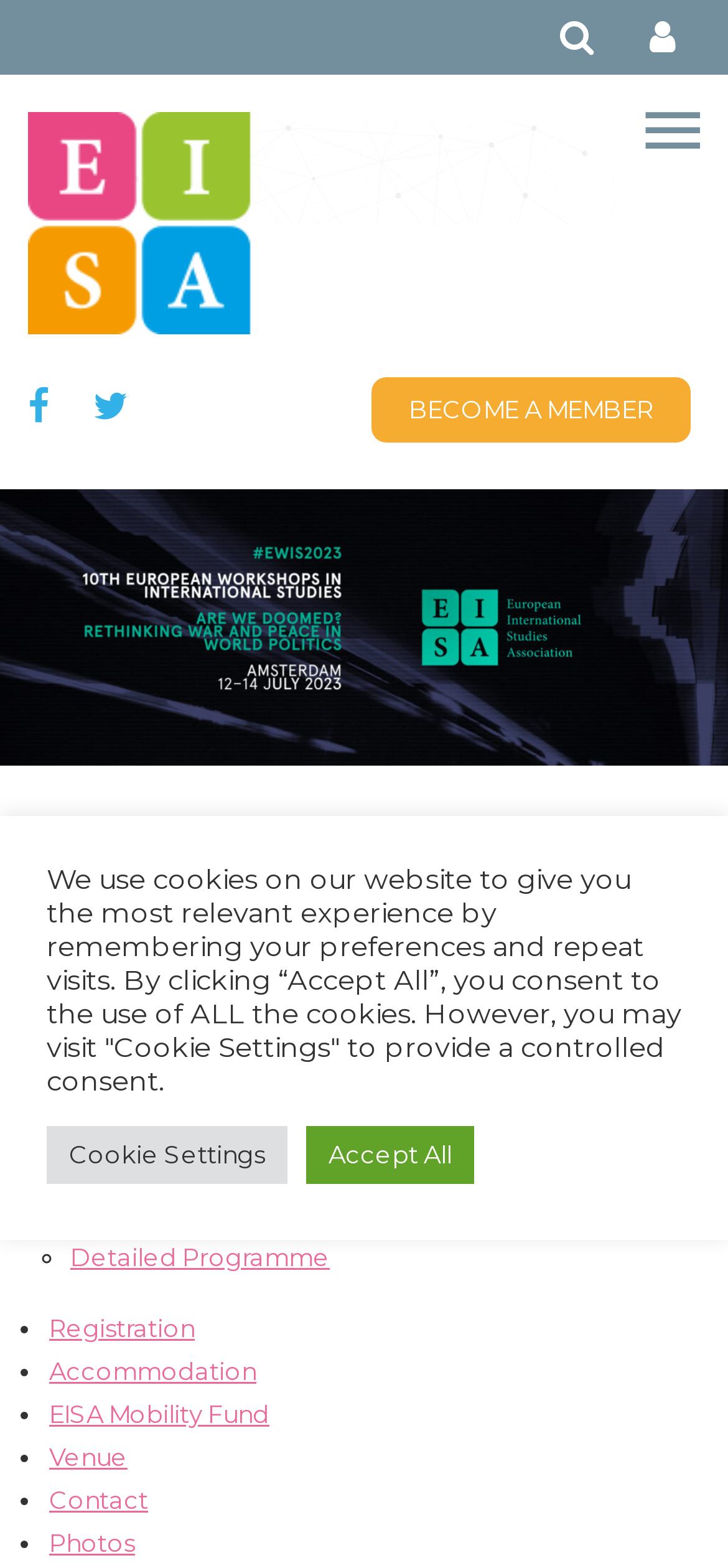Based on the image, provide a detailed and complete answer to the question: 
What is the name of the membership link available on the webpage?

The membership link available on the webpage is 'BECOME A MEMBER', which is located on the top-right section of the webpage.